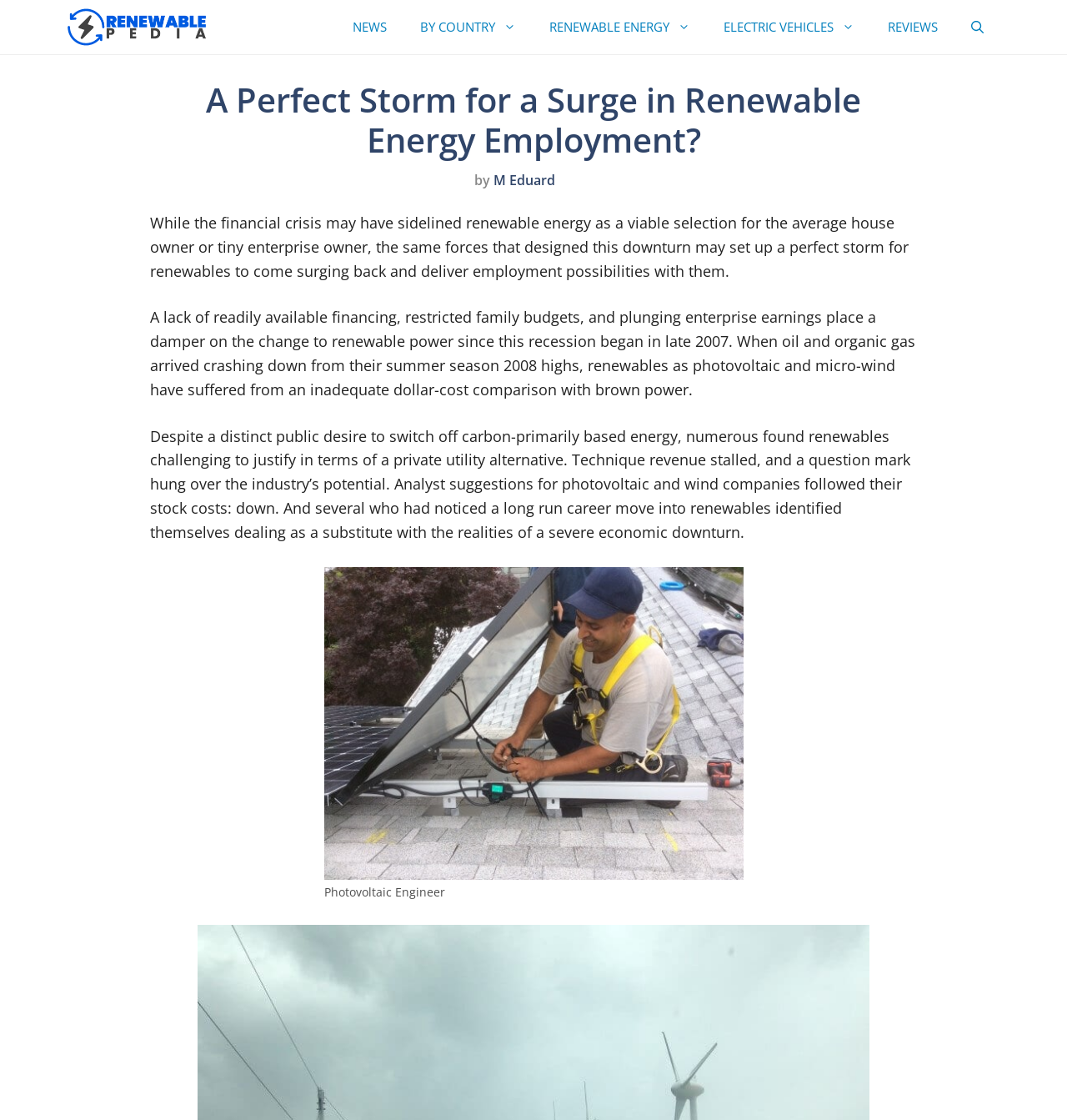Find the bounding box coordinates of the clickable area that will achieve the following instruction: "Visit the 'RenewablePedia.com' homepage".

[0.062, 0.0, 0.193, 0.048]